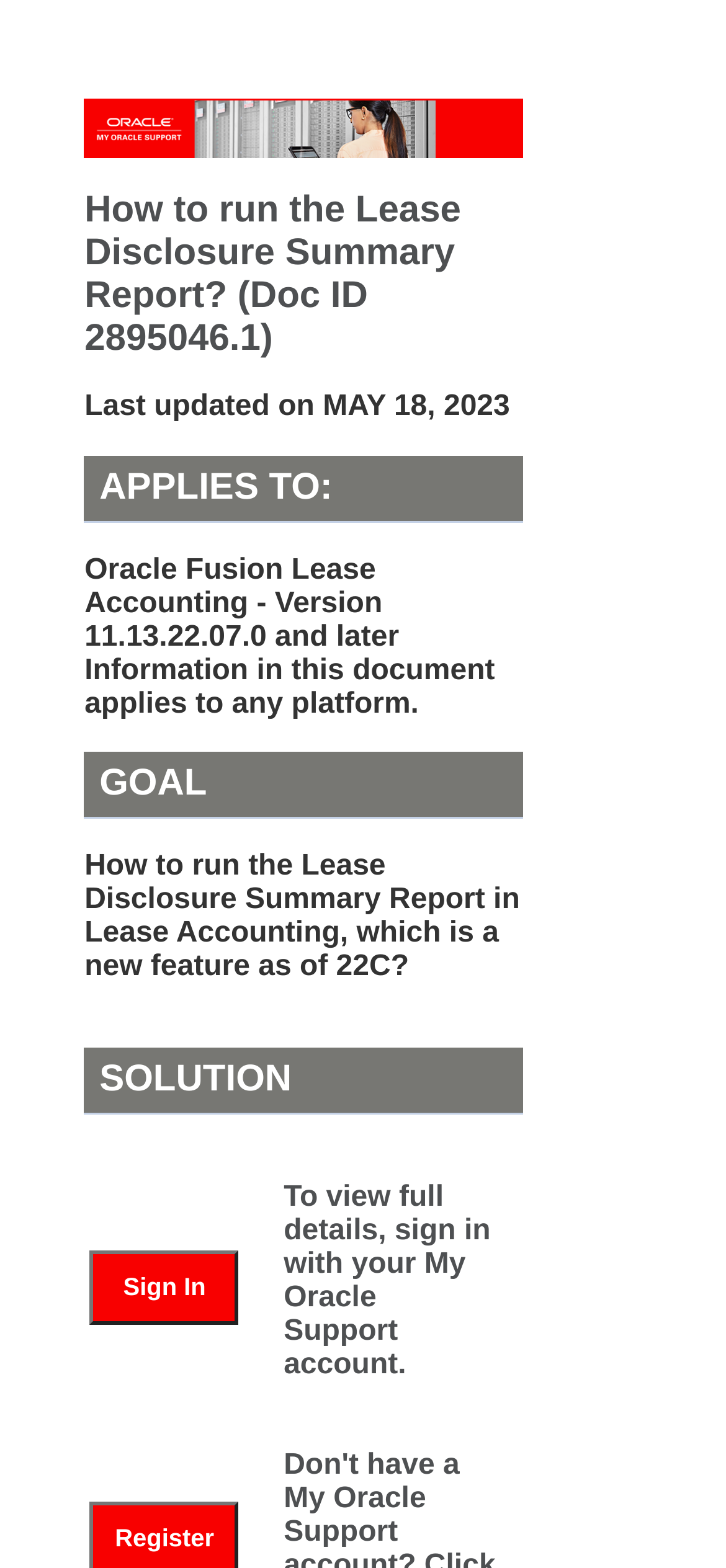Utilize the information from the image to answer the question in detail:
What is required to view full details?

To view full details, the user needs to sign in with their My Oracle Support account, as indicated by the link 'Sign In' and the text 'To view full details, sign in with your My Oracle Support account.'.